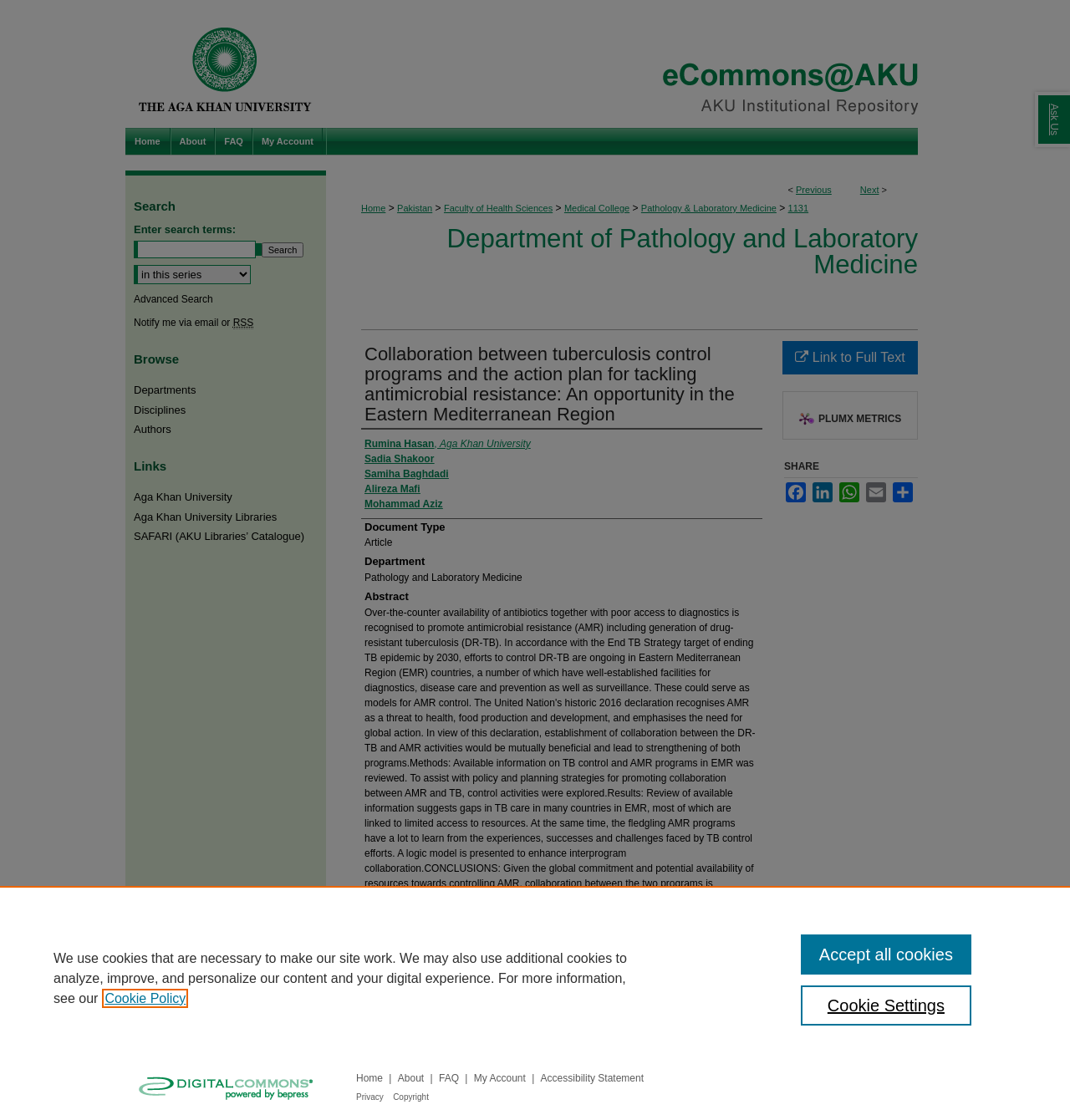Kindly determine the bounding box coordinates of the area that needs to be clicked to fulfill this instruction: "Share on Facebook".

[0.733, 0.431, 0.755, 0.449]